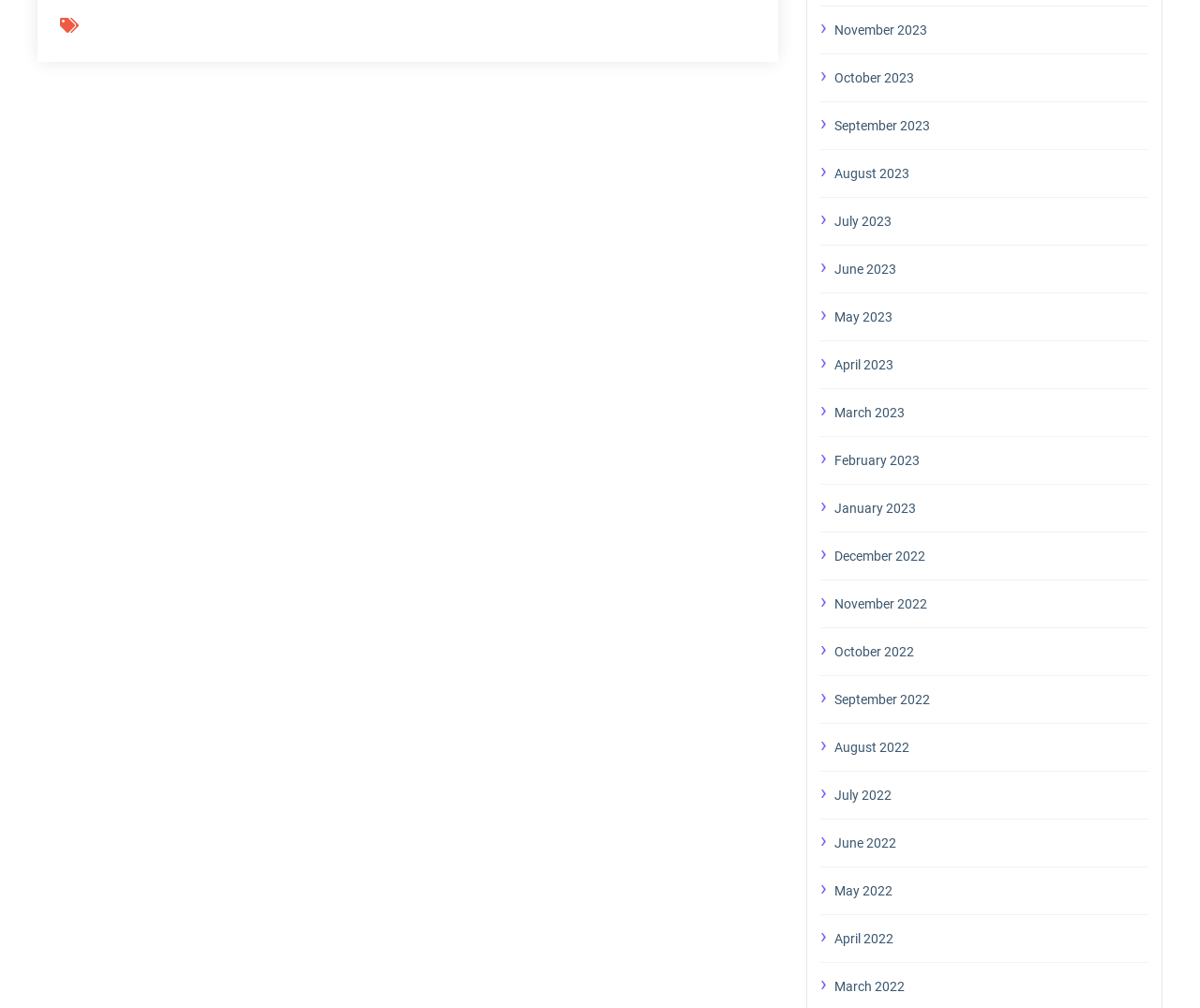Please indicate the bounding box coordinates for the clickable area to complete the following task: "View November 2023". The coordinates should be specified as four float numbers between 0 and 1, i.e., [left, top, right, bottom].

[0.695, 0.017, 0.957, 0.041]